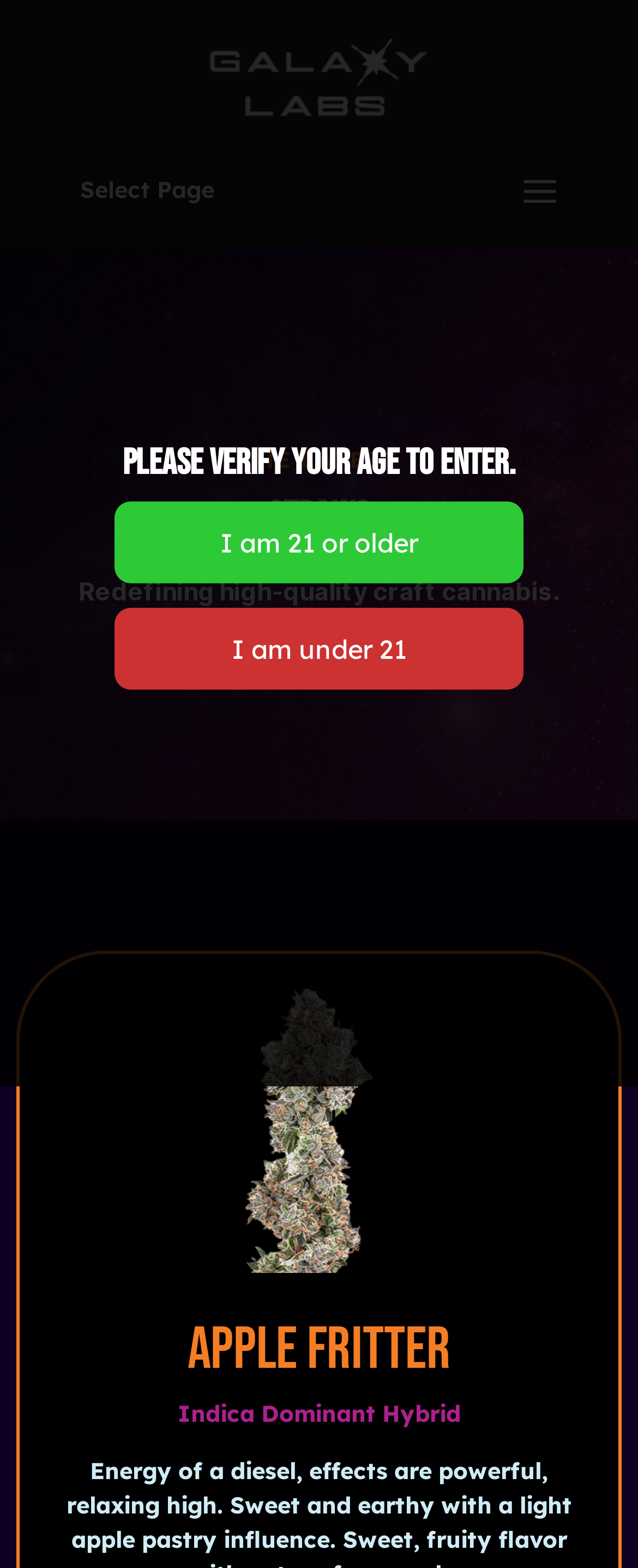How many buttons are there for age verification?
Can you give a detailed and elaborate answer to the question?

There are two buttons for age verification, 'I am 21 or older' and 'I am under 21', which are located below the message 'Please verify your age to enter.'.